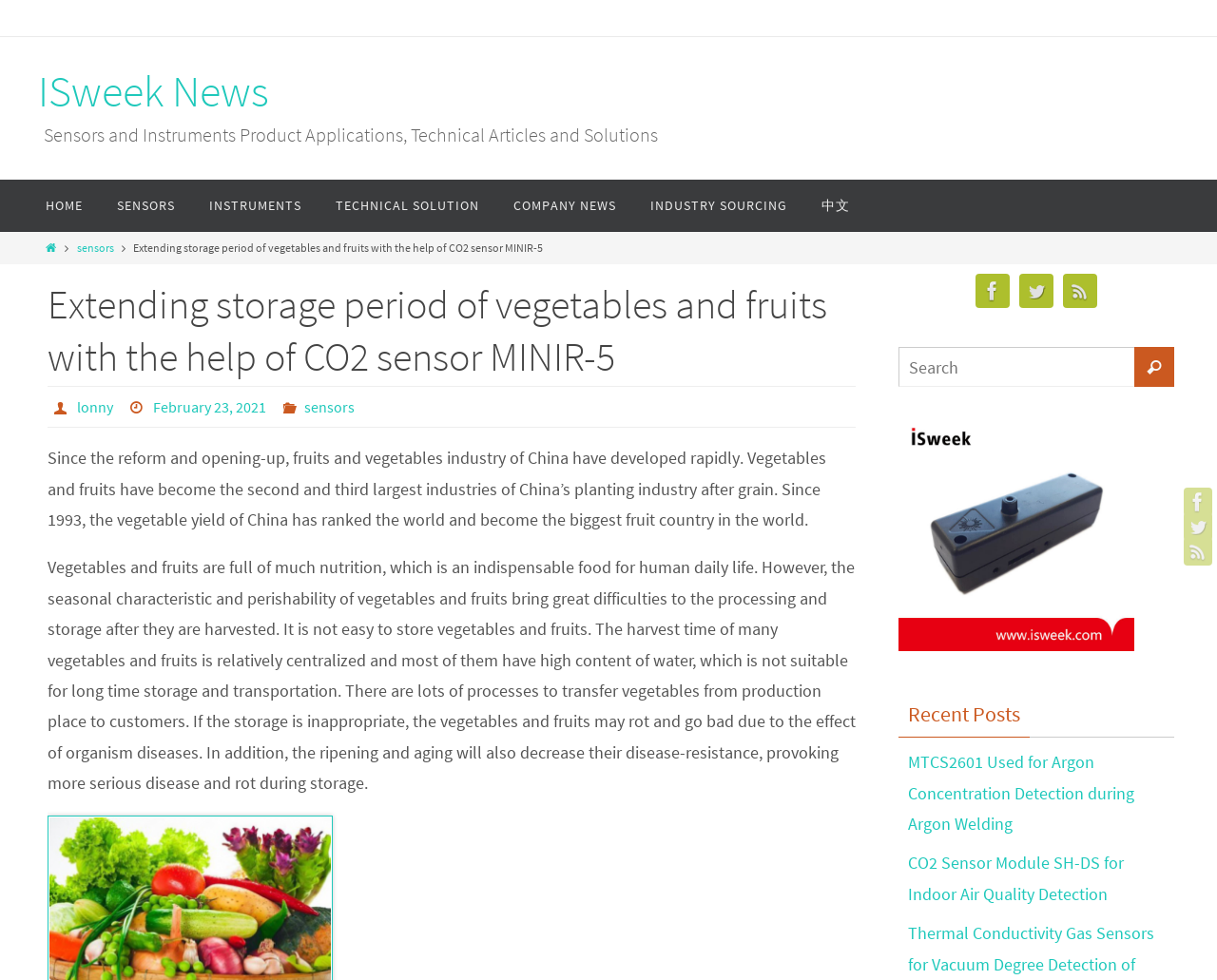Specify the bounding box coordinates of the region I need to click to perform the following instruction: "Check recent posts". The coordinates must be four float numbers in the range of 0 to 1, i.e., [left, top, right, bottom].

[0.738, 0.704, 0.965, 0.753]